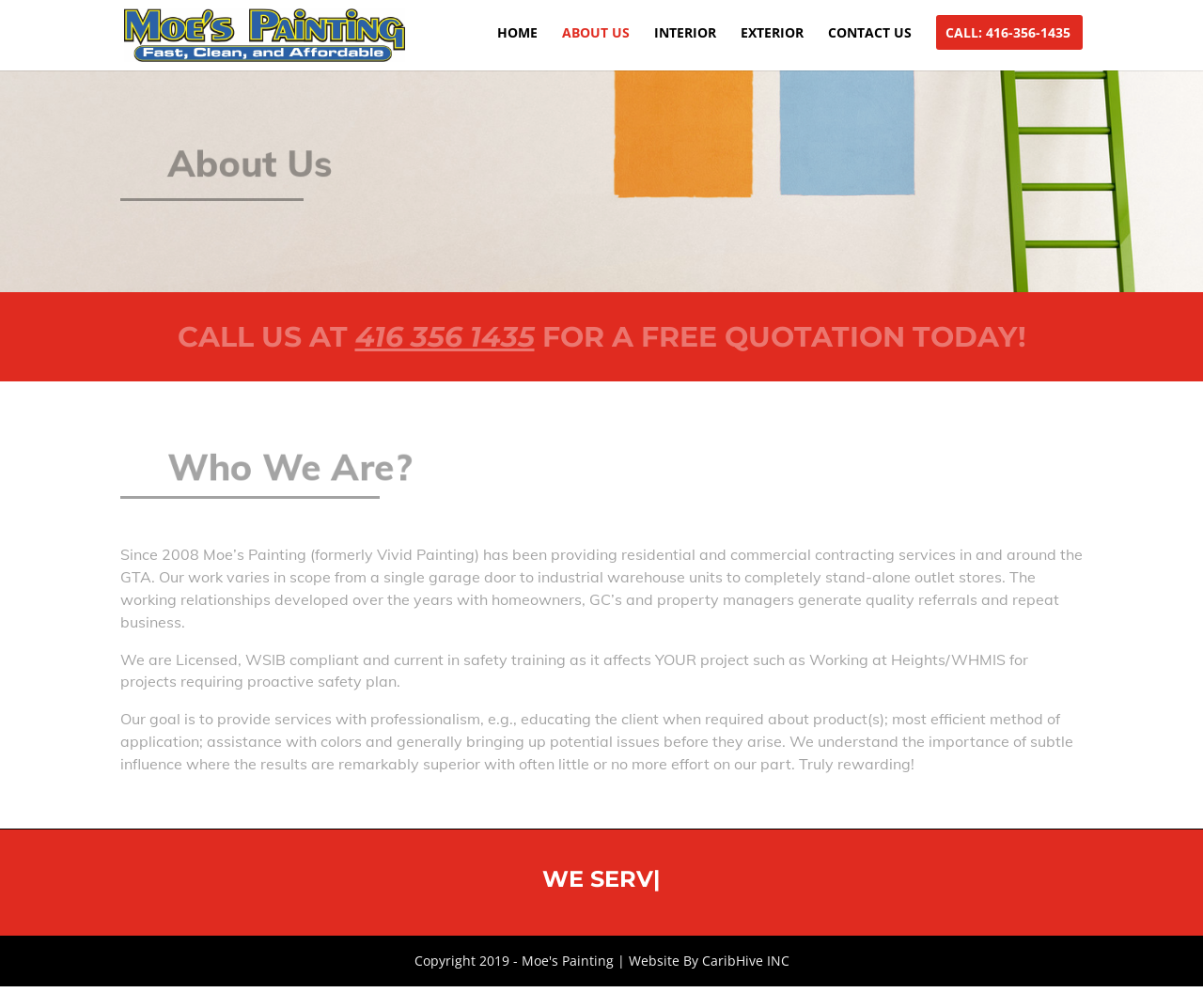Please identify the coordinates of the bounding box for the clickable region that will accomplish this instruction: "Search in the search bar".

[0.1, 0.0, 0.9, 0.001]